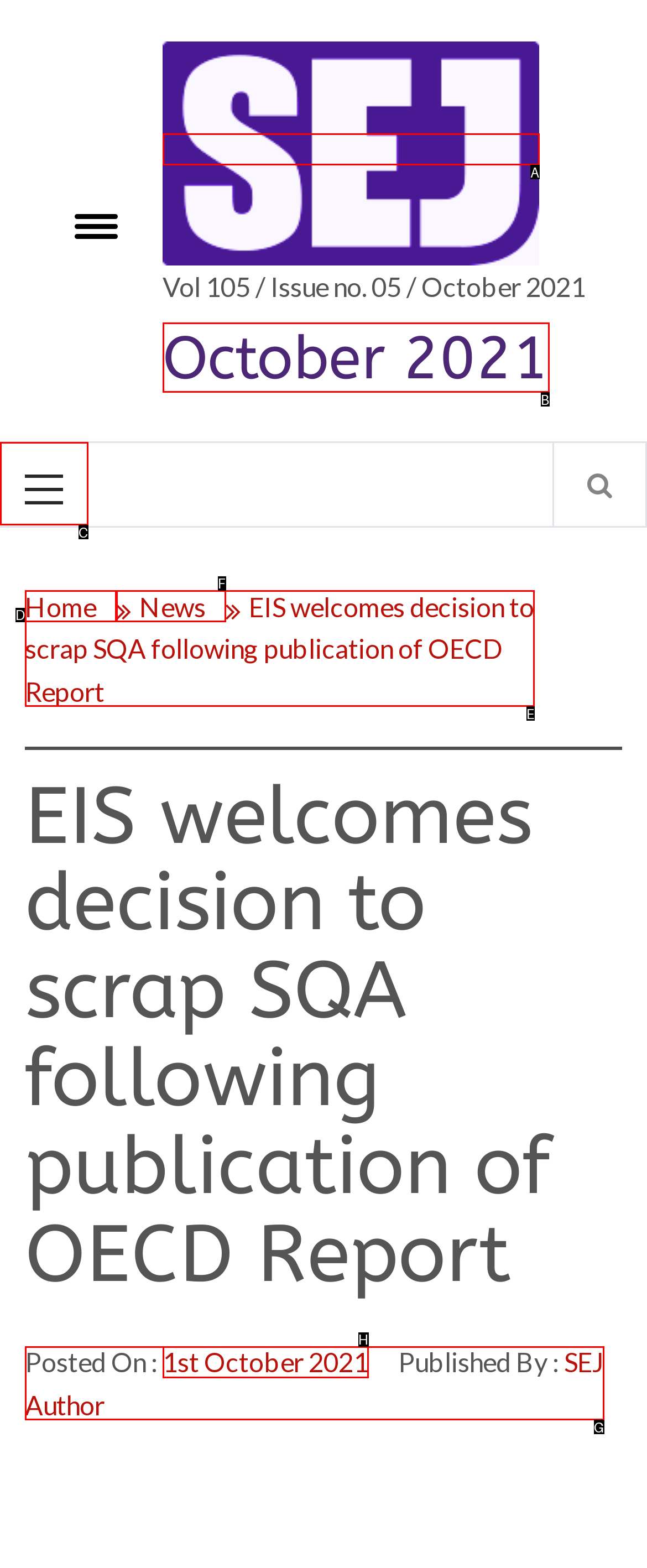For the task "View primary menu", which option's letter should you click? Answer with the letter only.

C